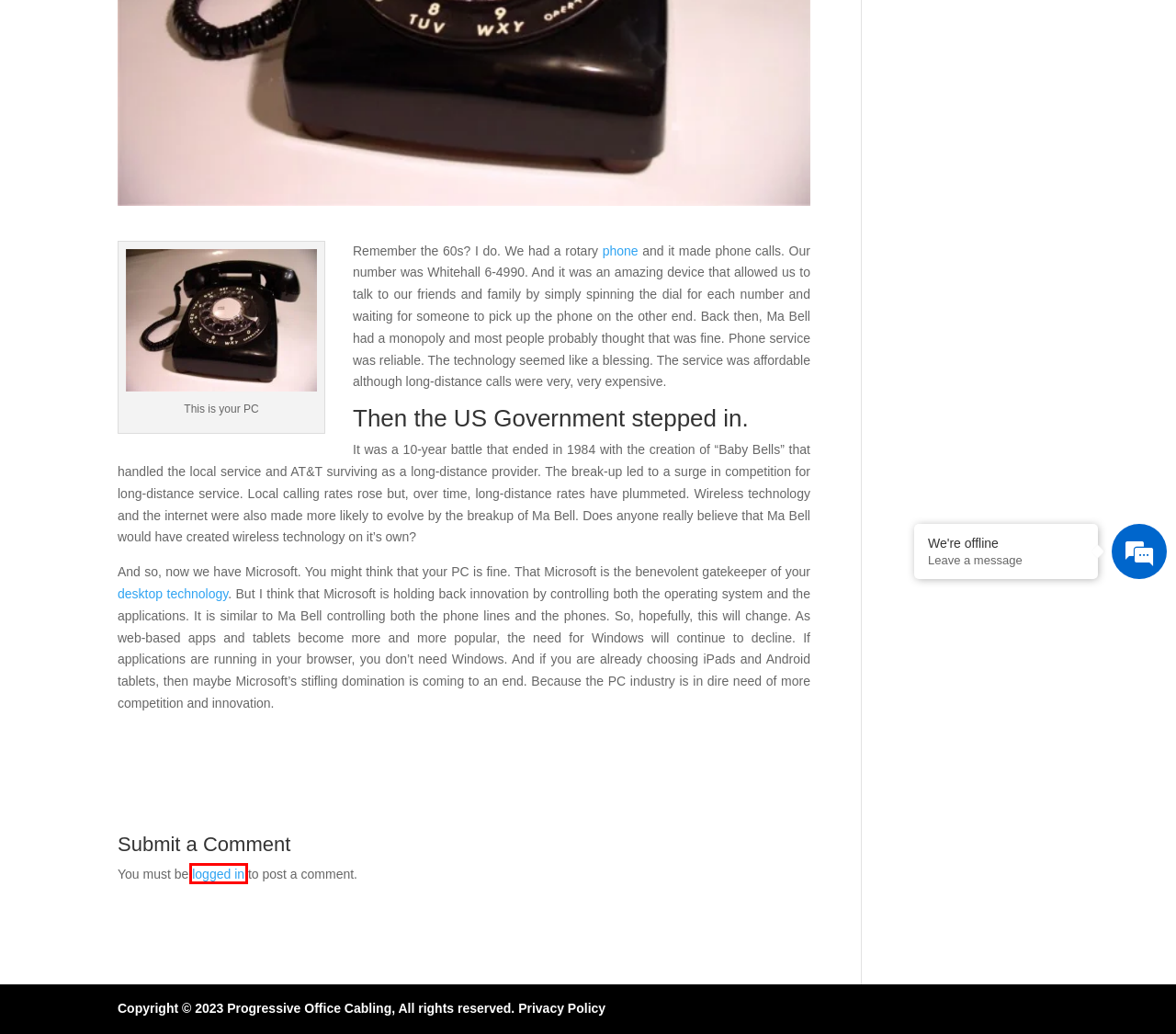Look at the screenshot of a webpage with a red bounding box and select the webpage description that best corresponds to the new page after clicking the element in the red box. Here are the options:
A. Modern Cabling System Design Trends – Part 1 - Progressive Office Cabling
B. Log In ‹ Progressive Office Cabling — WordPress
C. Why Structured Cabling is Important for Business Phones - Progressive Office Cabling
D. Opinion - Progressive Office Cabling
E. progadmin - Progressive Office Cabling
F. Testimonials - Progressive Office Cabling
G. Cat6 Network Cabling | Progressive Office Cabling
H. Office Cat5e Cat6/6a Network Data Cabling Blog | Progressive Office Cabling

B